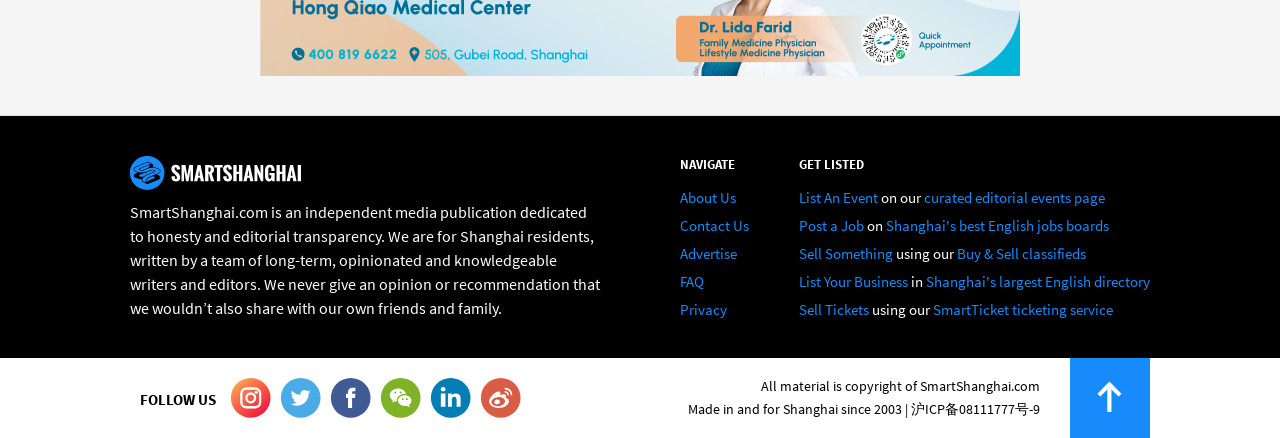Respond to the following question with a brief word or phrase:
What is the purpose of SmartShanghai.com?

Independent media publication